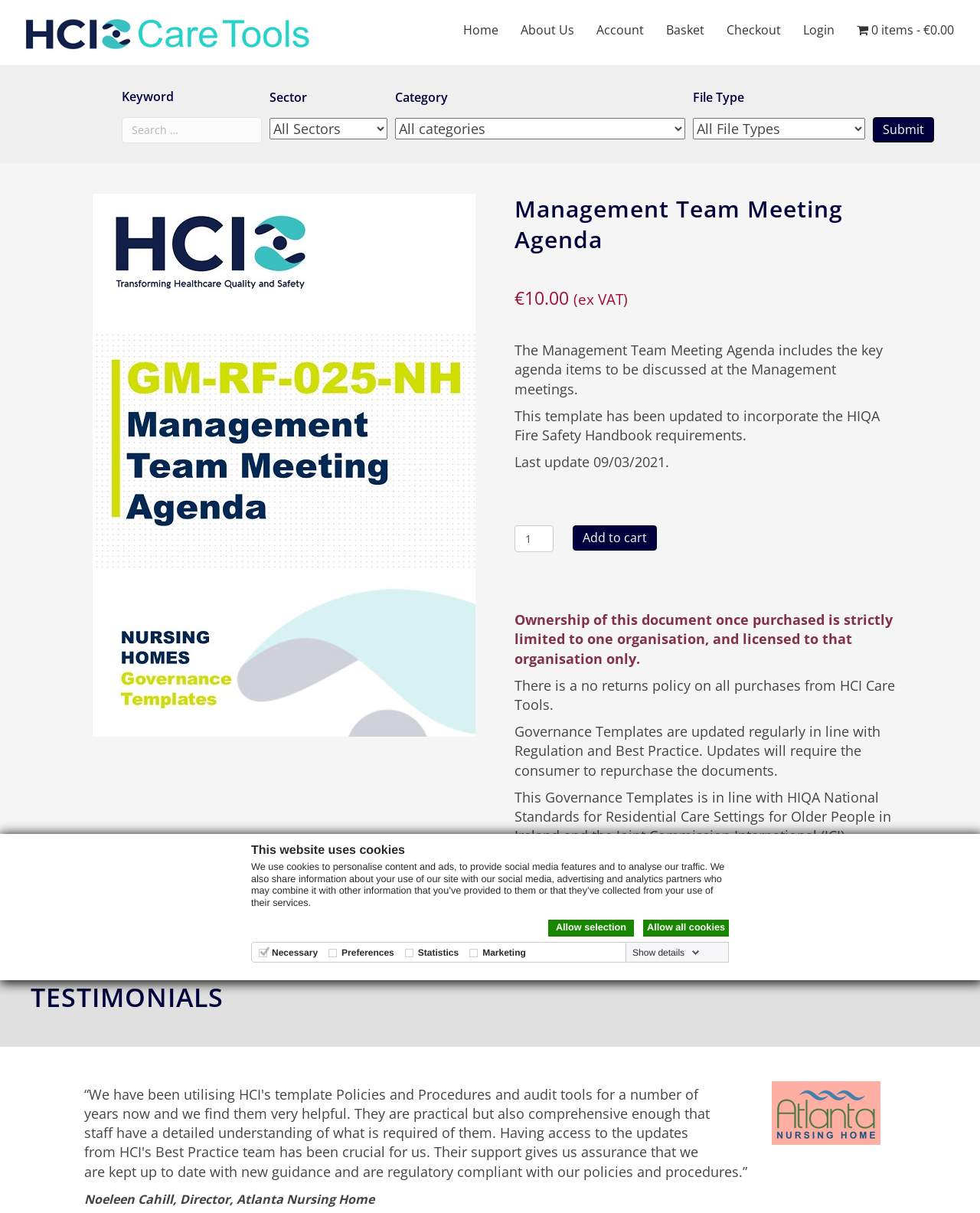Using the webpage screenshot, locate the HTML element that fits the following description and provide its bounding box: "Basket".

[0.669, 0.013, 0.73, 0.036]